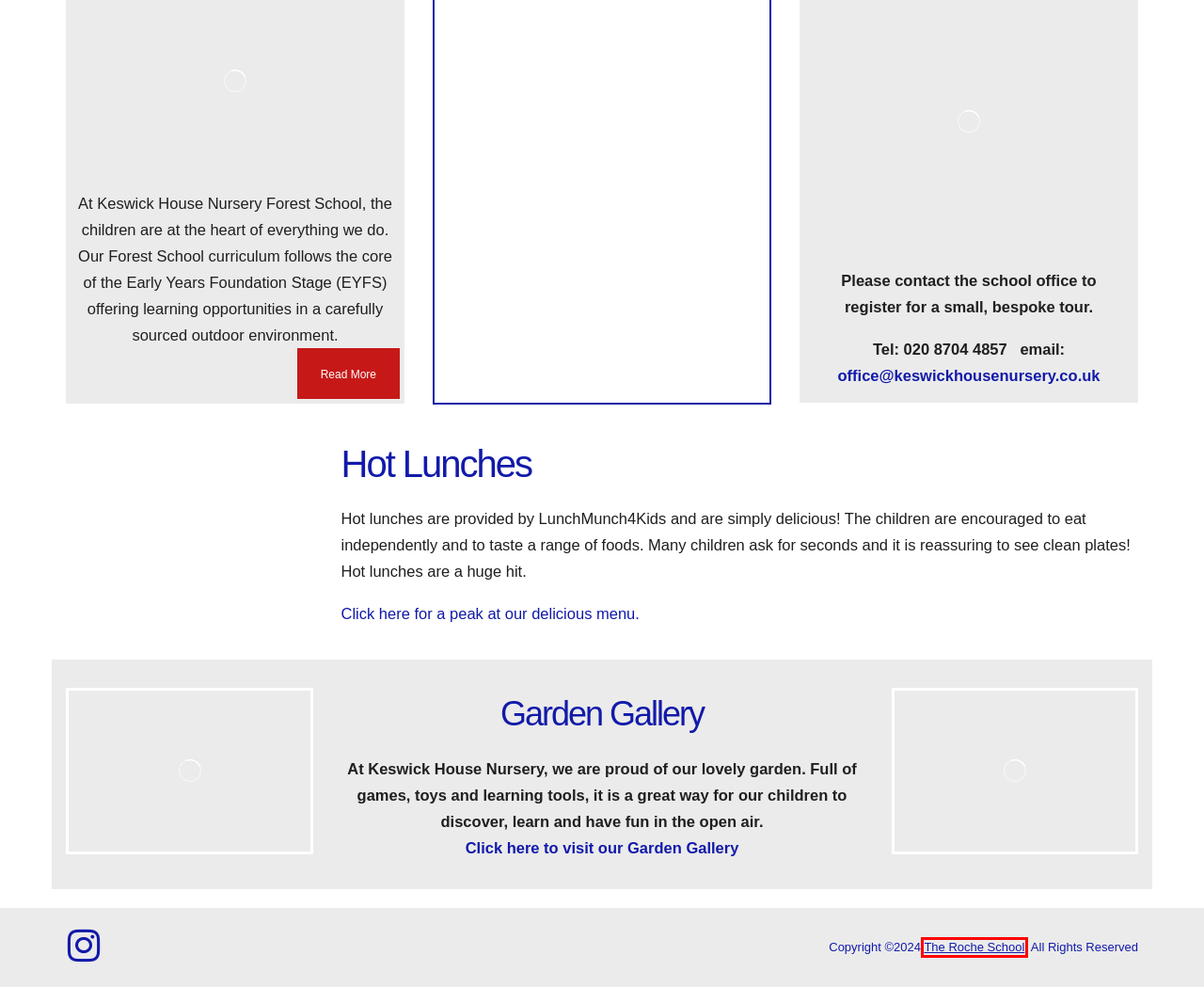You have a screenshot of a webpage with an element surrounded by a red bounding box. Choose the webpage description that best describes the new page after clicking the element inside the red bounding box. Here are the candidates:
A. Forest School – Keswick House Nursery
B. The Roche School – Leading co-ed prep school ages 2-11 in Wandsworth, London
C. Welcome Message – Keswick House Nursery
D. Curriculum – Keswick House Nursery
E. Nursery Parents Menu – Keswick House Nursery
F. Garden Gallery – Keswick House Nursery
G. Inspection Reports – Keswick House Nursery
H. Hot Lunches – Keswick House Nursery

B